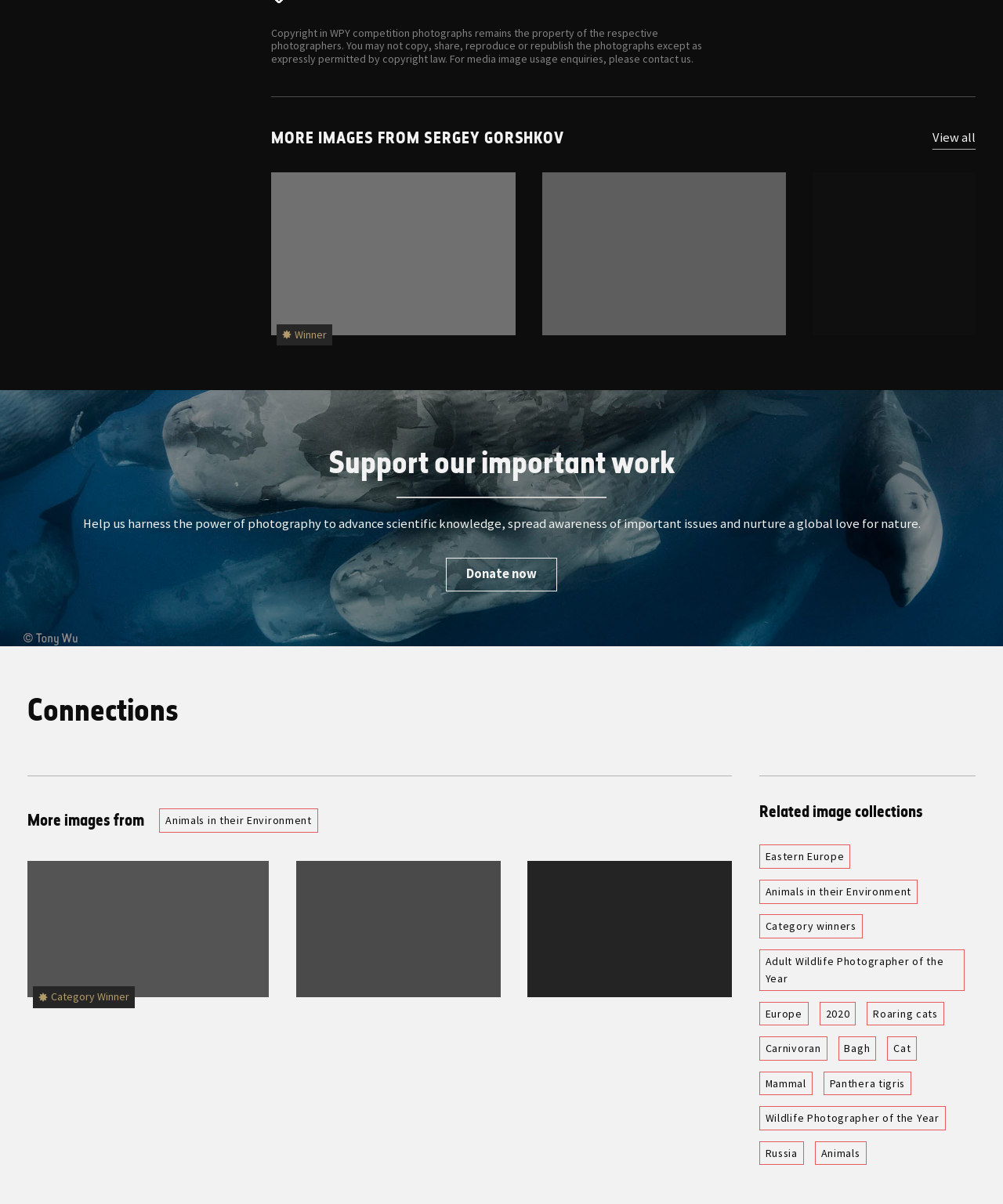Determine the bounding box coordinates for the area that should be clicked to carry out the following instruction: "View all images from Sergey Gorshkov".

[0.93, 0.106, 0.973, 0.124]